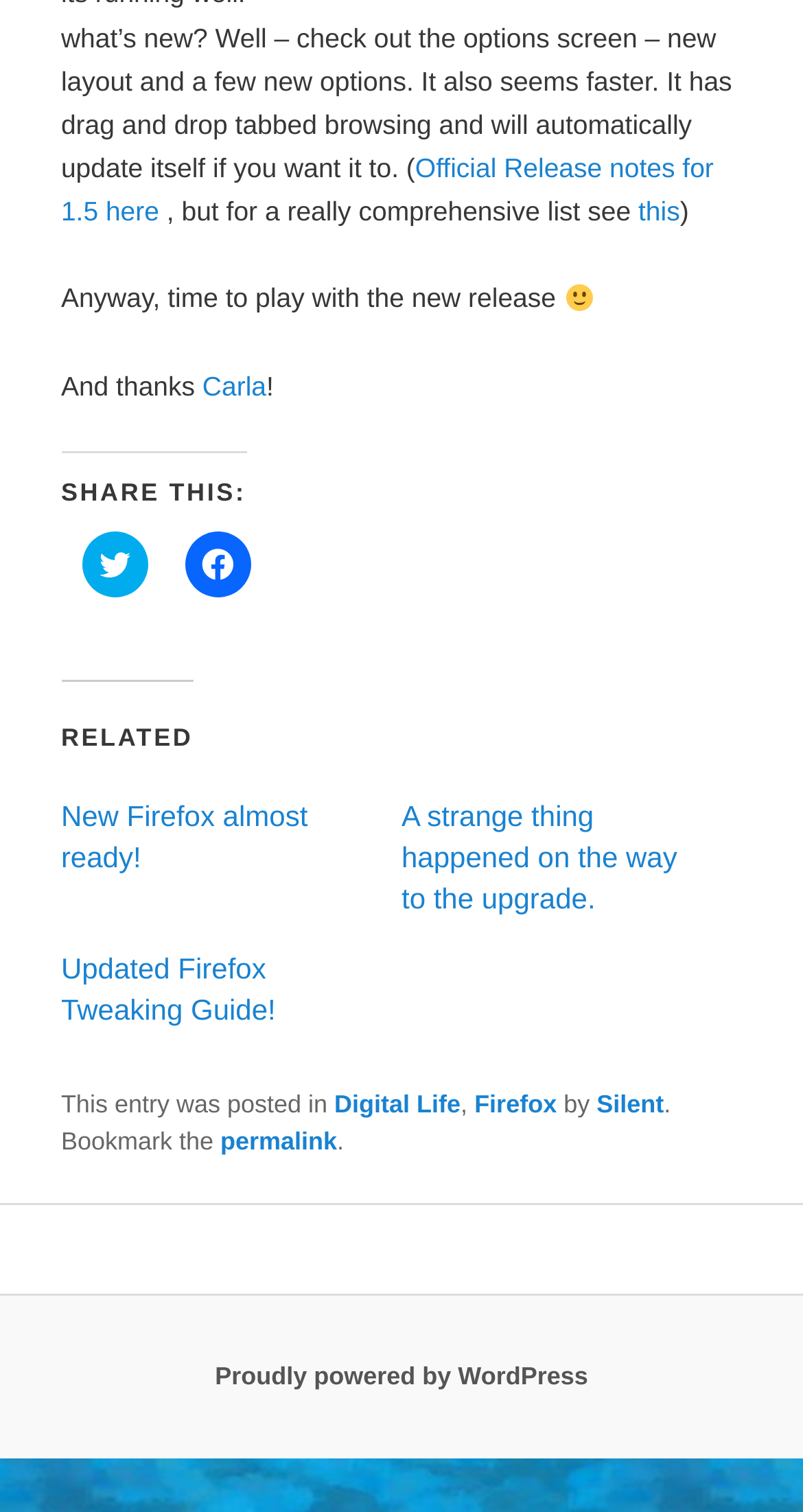What is the topic of the latest article?
Please craft a detailed and exhaustive response to the question.

The topic of the latest article can be determined by looking at the text content of the webpage. The first paragraph mentions 'what's new' and 'options screen', which suggests that the article is about a new release or update. The link 'Official Release notes for 1.5 here' further supports this idea. Additionally, the category 'Digital Life' and tag 'Firefox' are mentioned in the footer section, which confirms that the topic of the latest article is Firefox.